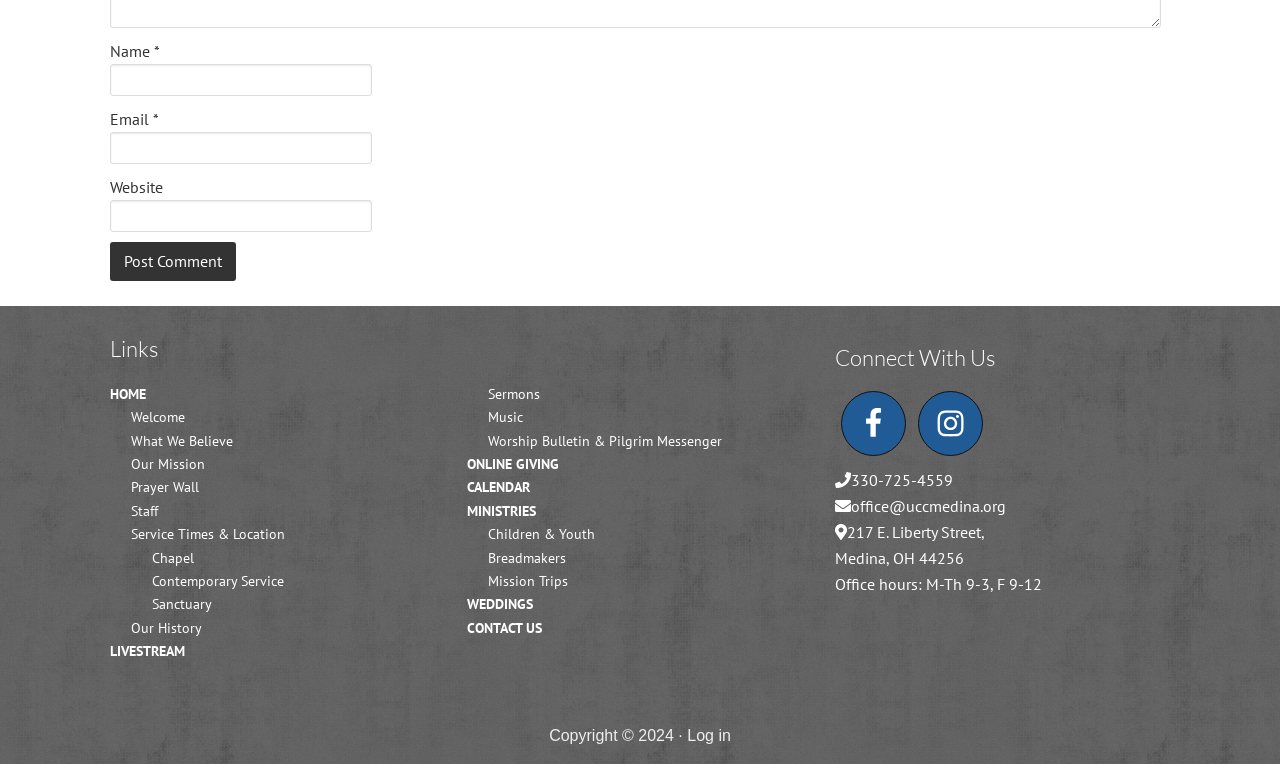Utilize the information from the image to answer the question in detail:
How many social media links are there?

I counted the number of social media links in the 'Connect With Us' section, and there are two: Facebook and Instagram.